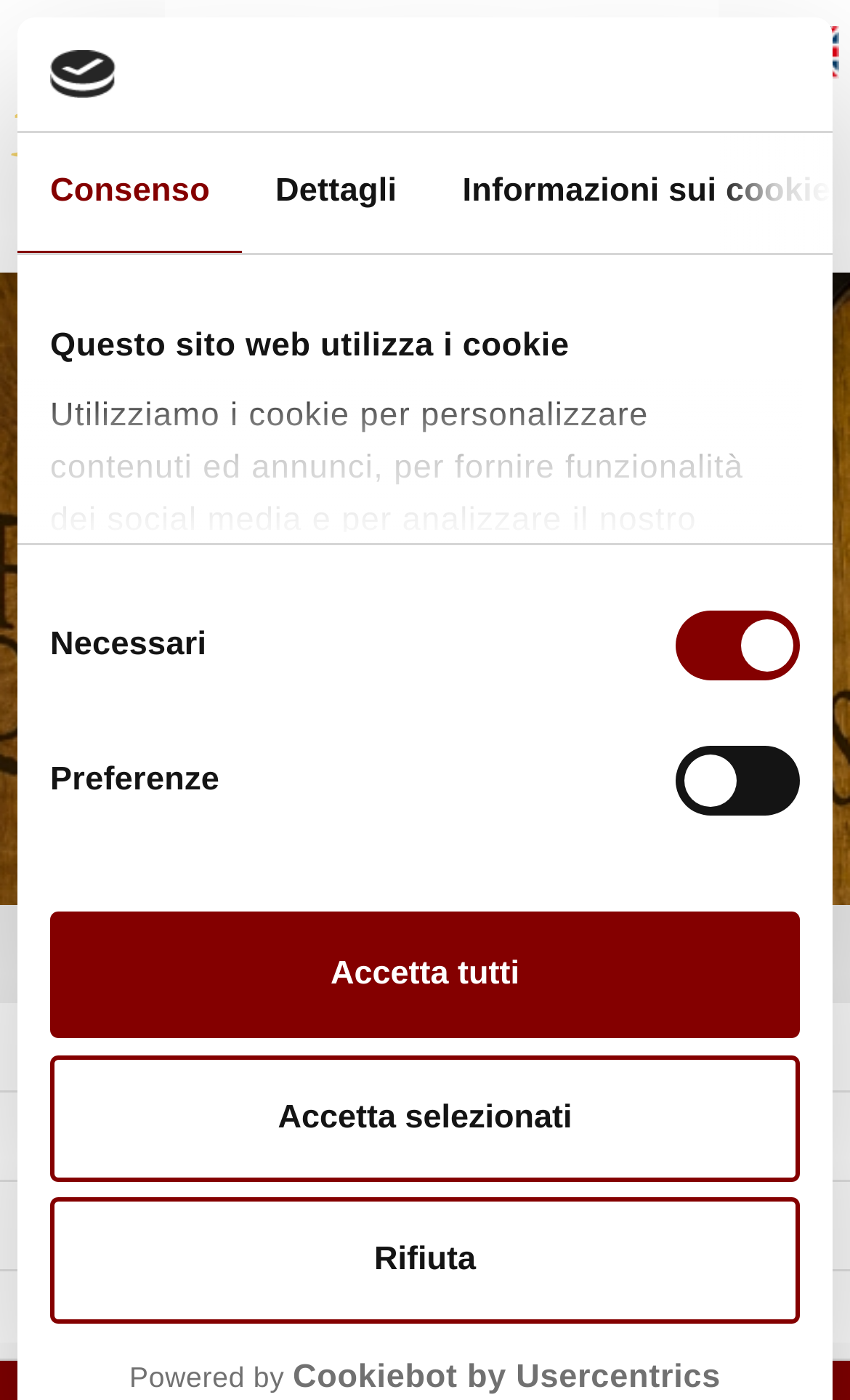Please determine the bounding box coordinates of the element to click on in order to accomplish the following task: "Click the Home link". Ensure the coordinates are four float numbers ranging from 0 to 1, i.e., [left, top, right, bottom].

[0.226, 0.667, 0.336, 0.695]